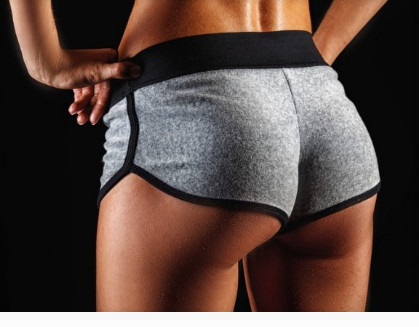What is the likely topic associated with this image?
Refer to the image and respond with a one-word or short-phrase answer.

Buttock augmentation